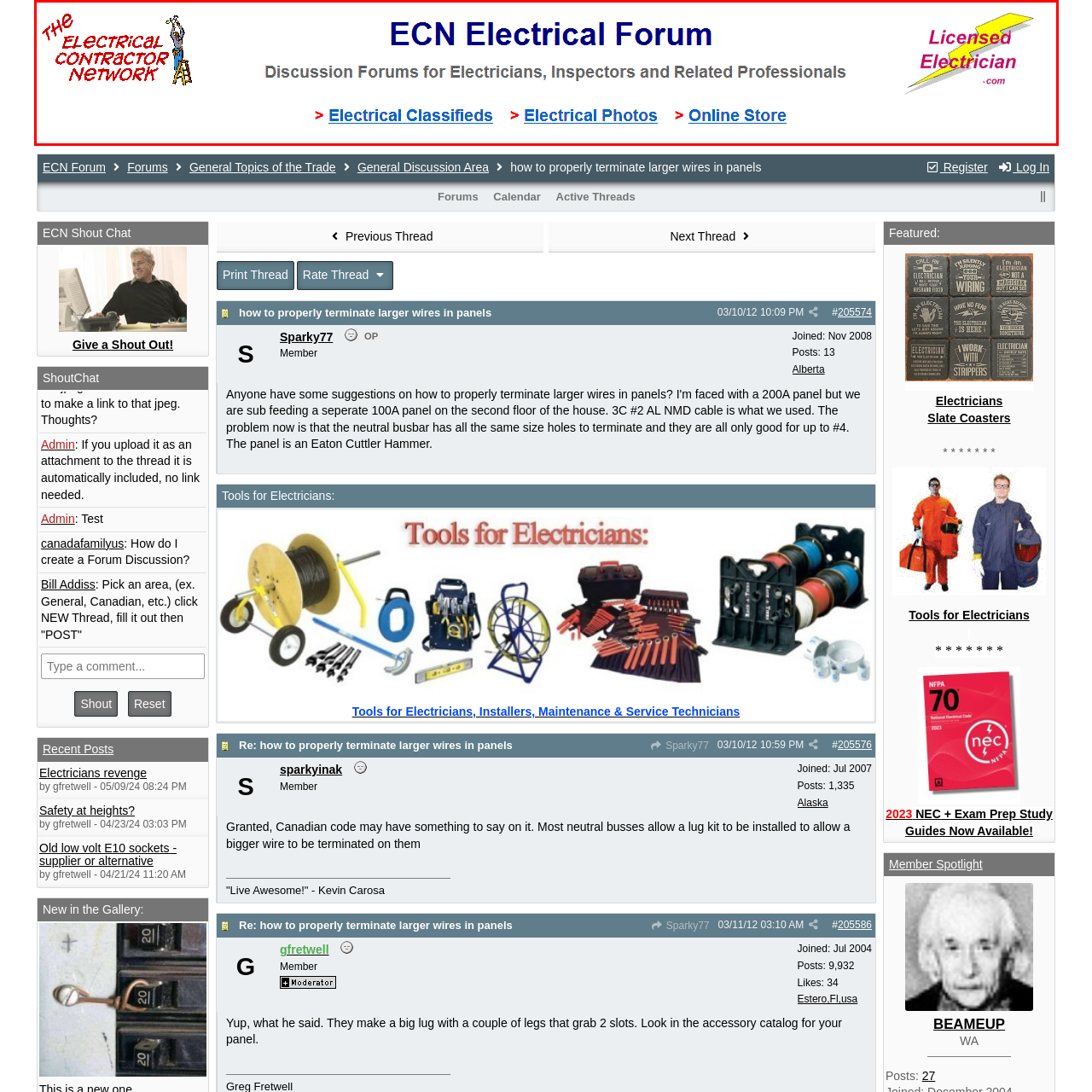What is the character in the graphics holding?
Analyze the highlighted section in the red bounding box of the image and respond to the question with a detailed explanation.

The character in the eye-catching graphics is holding tools, which is a visual representation of the forum's focus on the electrical industry and its professionals.